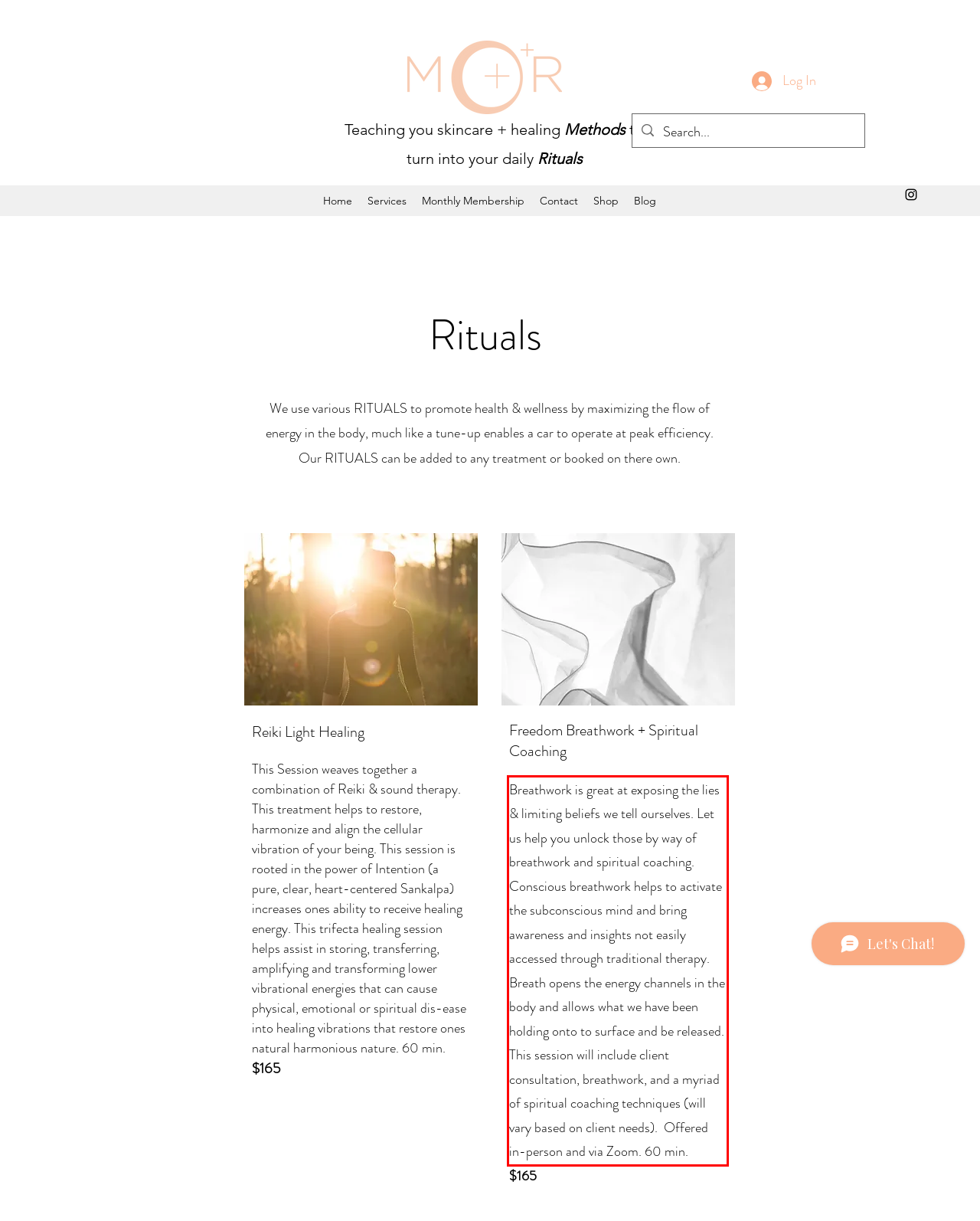Look at the provided screenshot of the webpage and perform OCR on the text within the red bounding box.

Breathwork is great at exposing the lies & limiting beliefs we tell ourselves. Let us help you unlock those by way of breathwork and spiritual coaching. Conscious breathwork helps to activate the subconscious mind and bring awareness and insights not easily accessed through traditional therapy. Breath opens the energy channels in the body and allows what we have been holding onto to surface and be released. This session will include client consultation, breathwork, and a myriad of spiritual coaching techniques (will vary based on client needs). Offered in-person and via Zoom. 60 min.